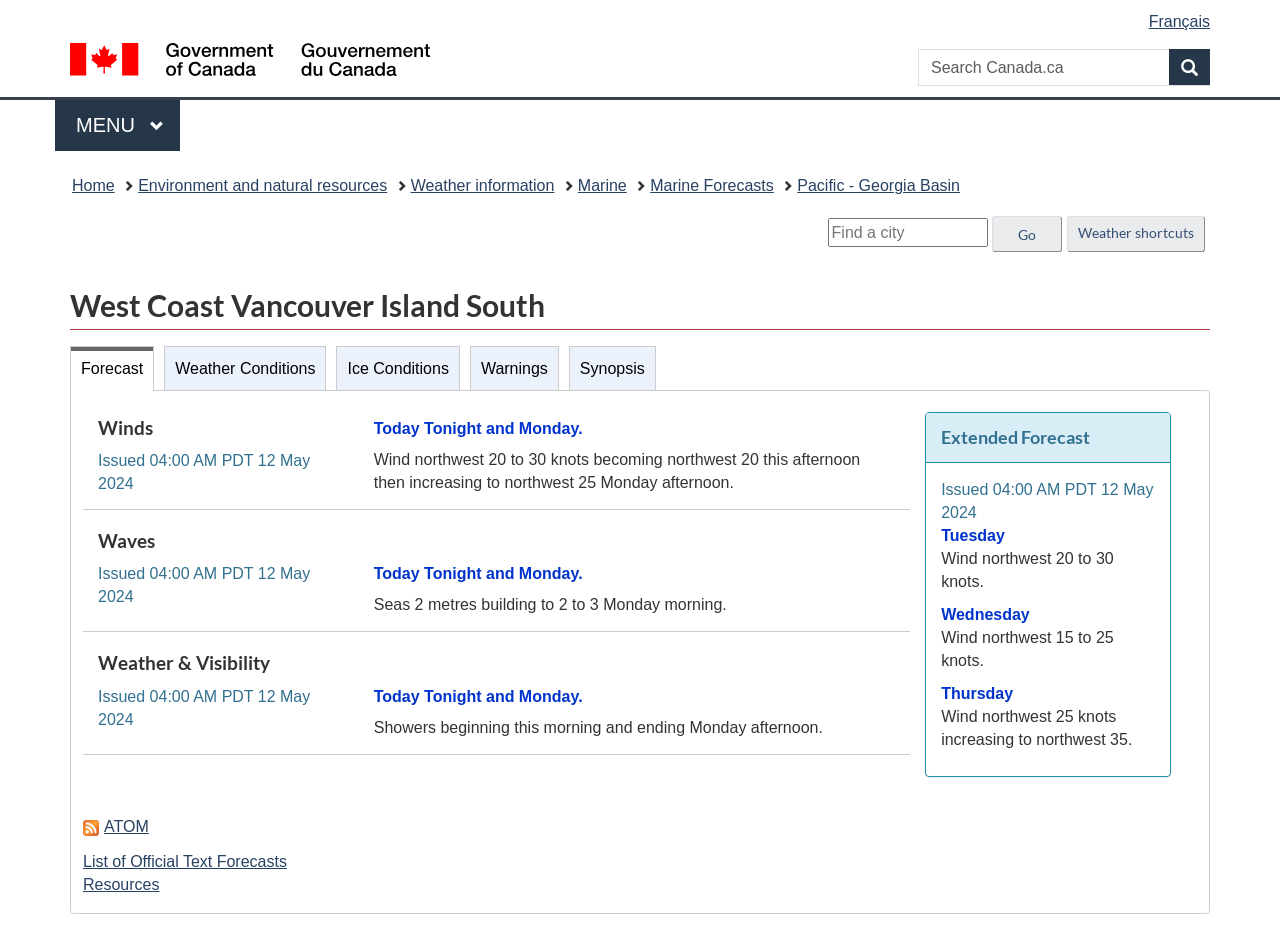How many tabs are available in the forecast section?
Please give a detailed answer to the question using the information shown in the image.

I counted the number of tabs in the forecast section, which are 'Forecast', 'Weather Conditions', 'Ice Conditions', 'Warnings', and 'Synopsis'.